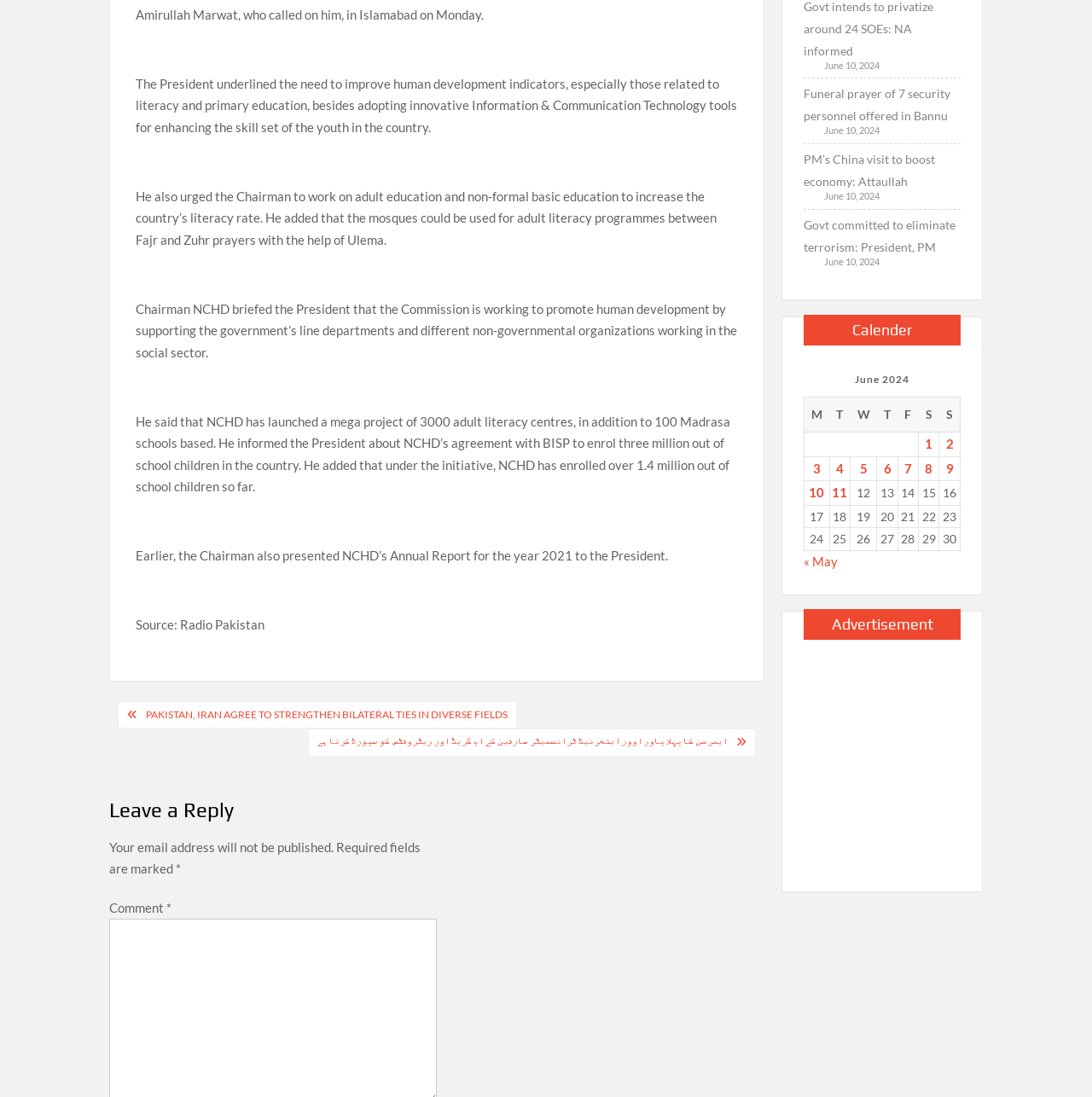Provide the bounding box coordinates for the specified HTML element described in this description: "8". The coordinates should be four float numbers ranging from 0 to 1, in the format [left, top, right, bottom].

[0.842, 0.417, 0.859, 0.437]